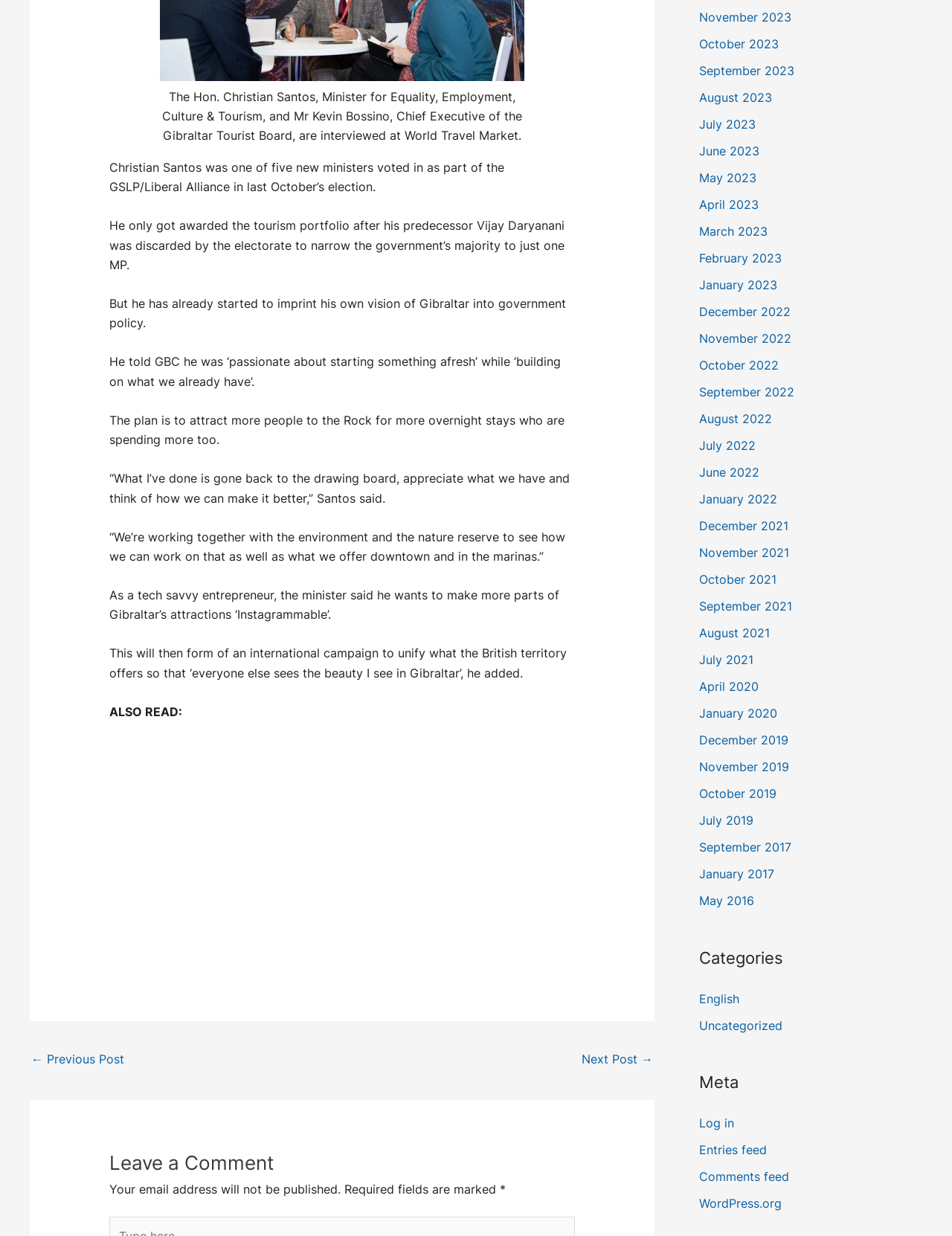Locate the bounding box coordinates of the element's region that should be clicked to carry out the following instruction: "Sign In". The coordinates need to be four float numbers between 0 and 1, i.e., [left, top, right, bottom].

None